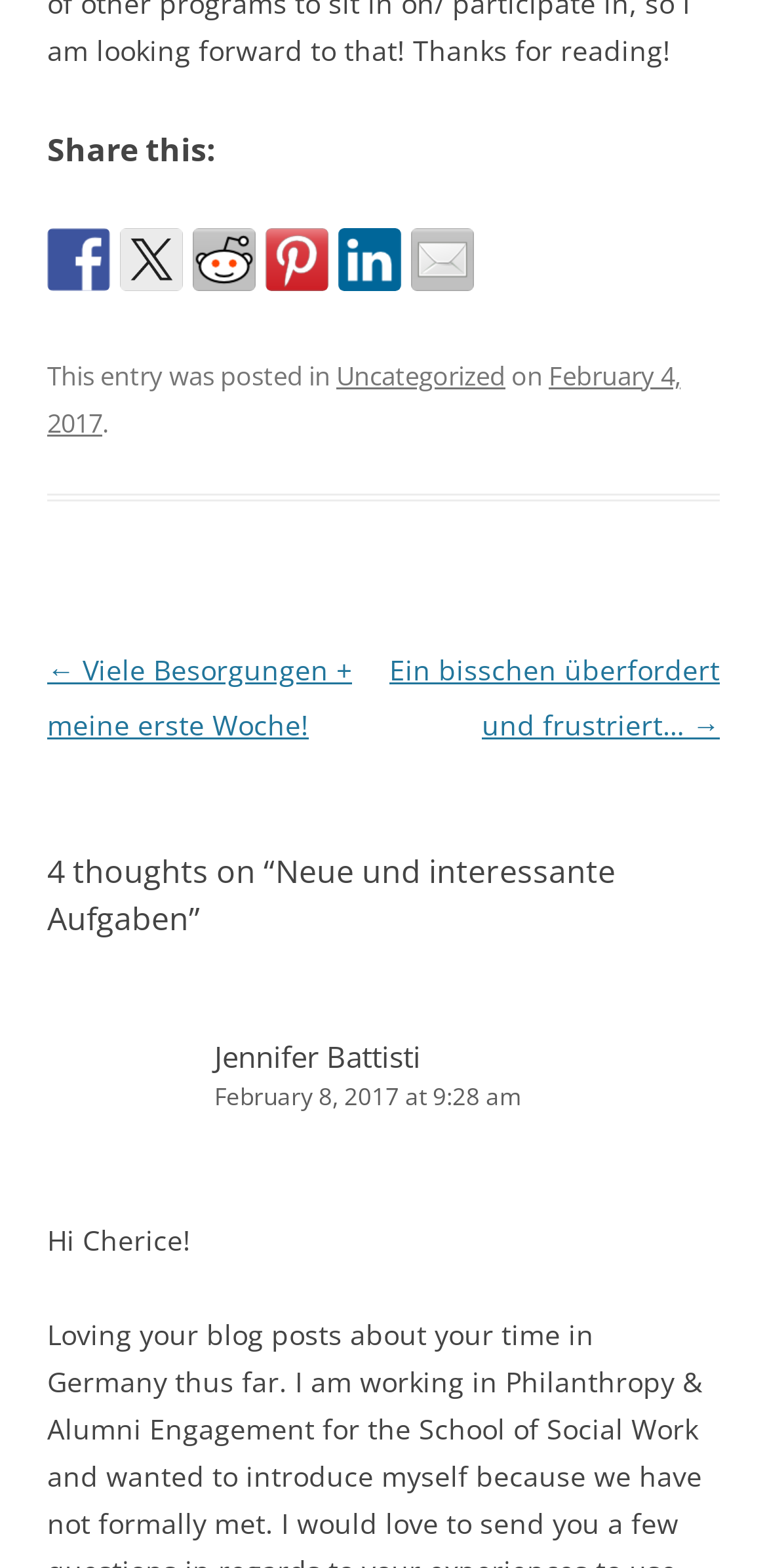Locate the bounding box coordinates of the area you need to click to fulfill this instruction: 'View previous post'. The coordinates must be in the form of four float numbers ranging from 0 to 1: [left, top, right, bottom].

[0.062, 0.415, 0.459, 0.474]